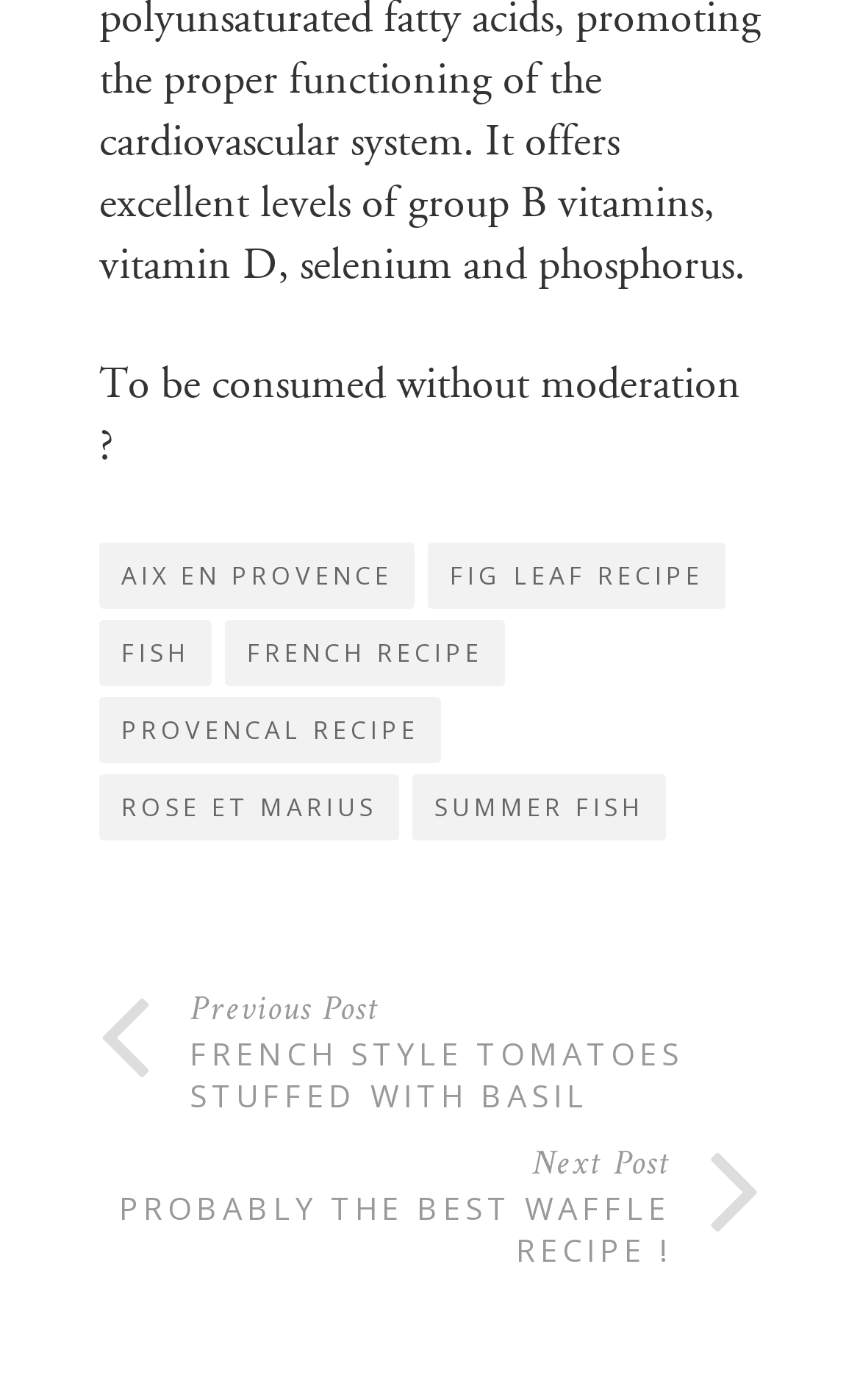Locate the coordinates of the bounding box for the clickable region that fulfills this instruction: "Go to PROBABLY THE BEST WAFFLE RECIPE!".

[0.115, 0.848, 0.885, 0.908]